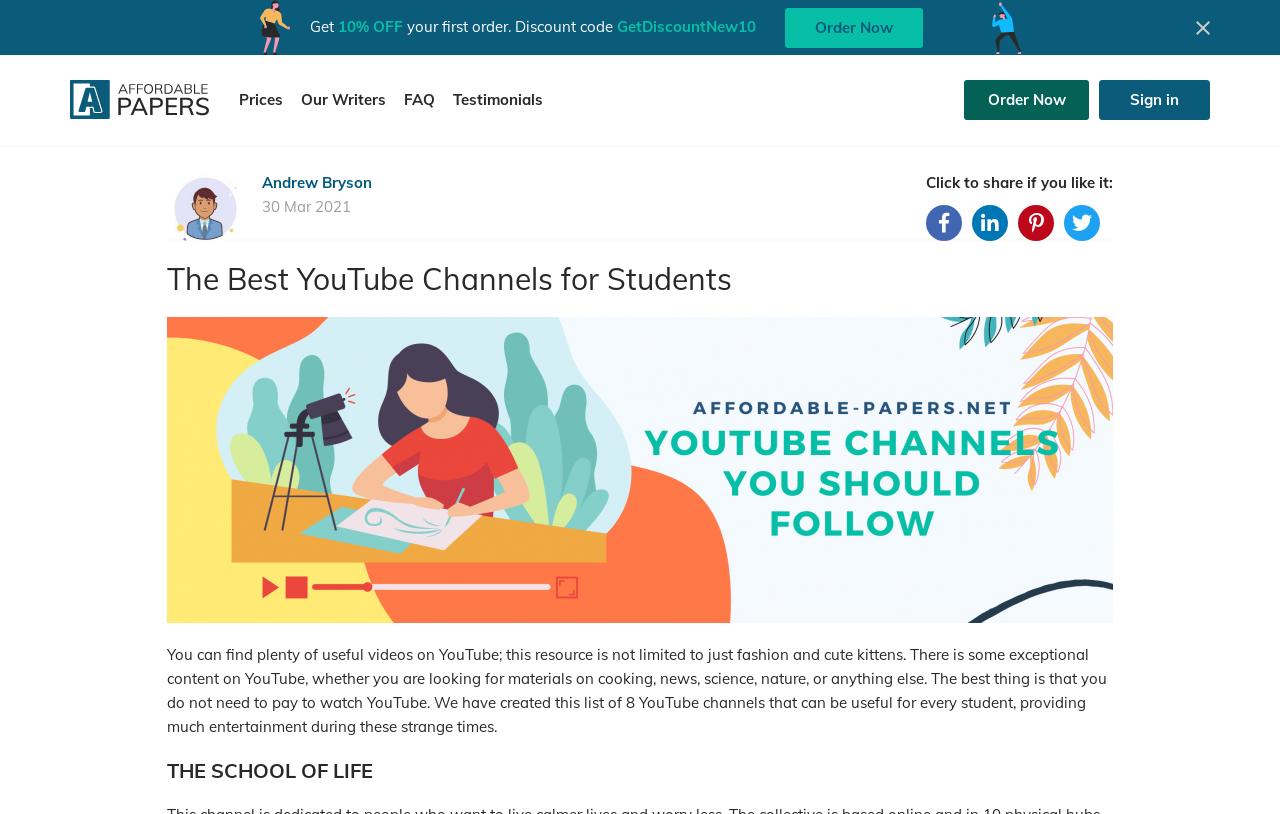What type of content can be found on YouTube?
Provide a comprehensive and detailed answer to the question.

According to the webpage, YouTube has a wide range of content, including materials on cooking, news, science, nature, and more, beyond just fashion and cute kittens.